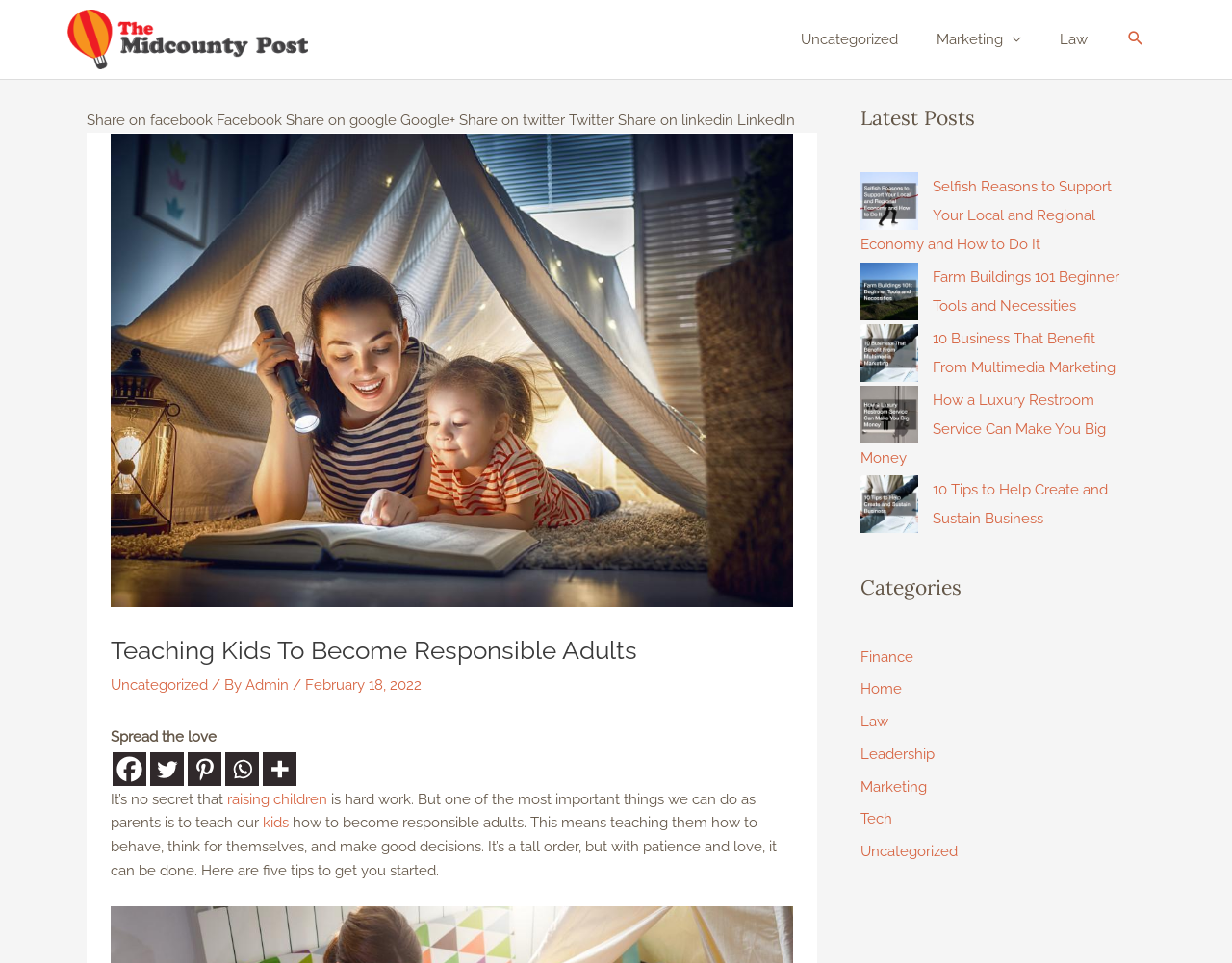What is the topic of the main article?
Refer to the screenshot and deliver a thorough answer to the question presented.

I inferred this answer by looking at the heading 'Teaching Kids To Become Responsible Adults' which is a prominent element on the webpage, indicating that it is the main topic of the article.